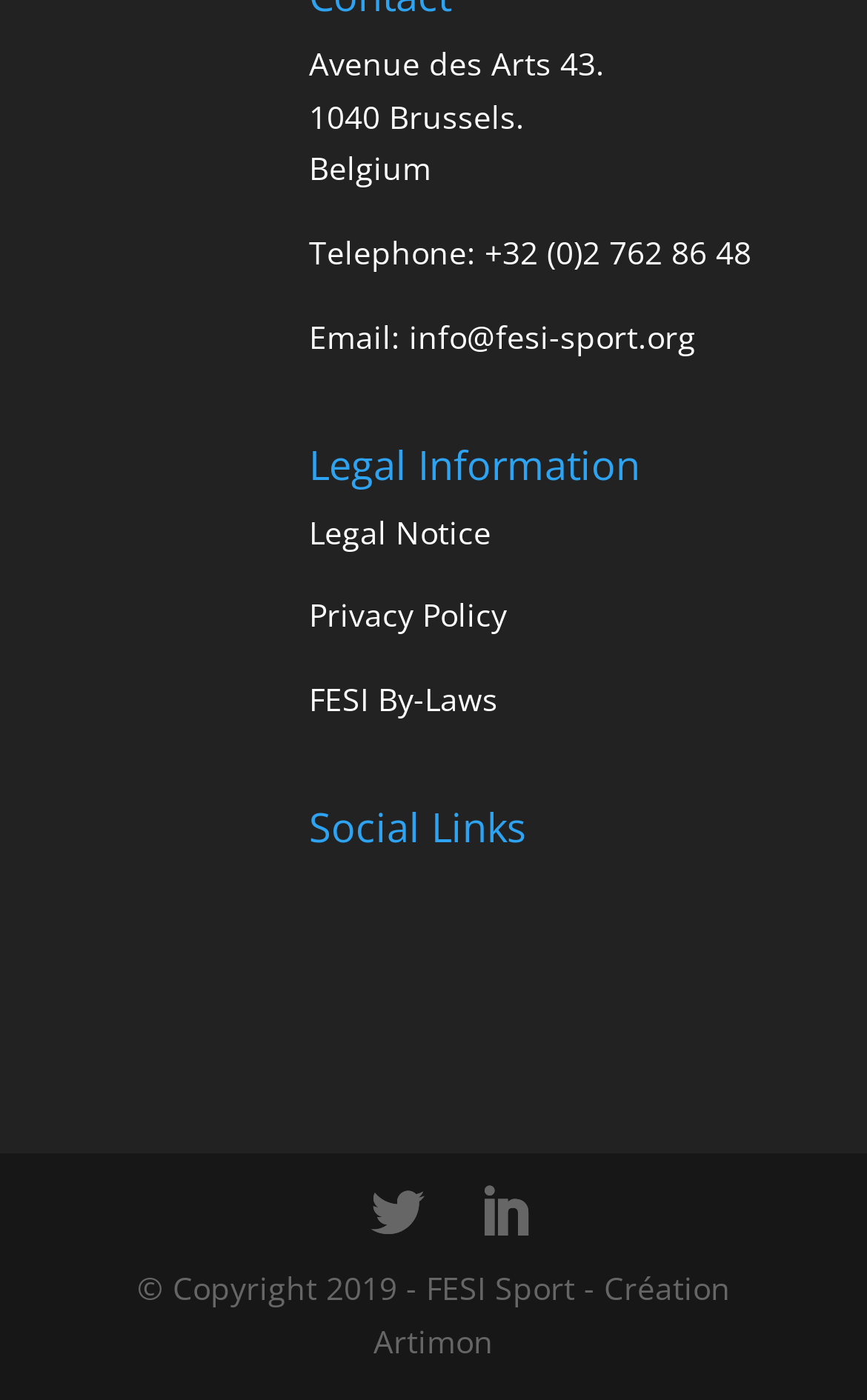Using the details in the image, give a detailed response to the question below:
What is the email address of FESI Sport?

I found the email address by looking at the link element next to the 'Email:' static text, which provides the email address.